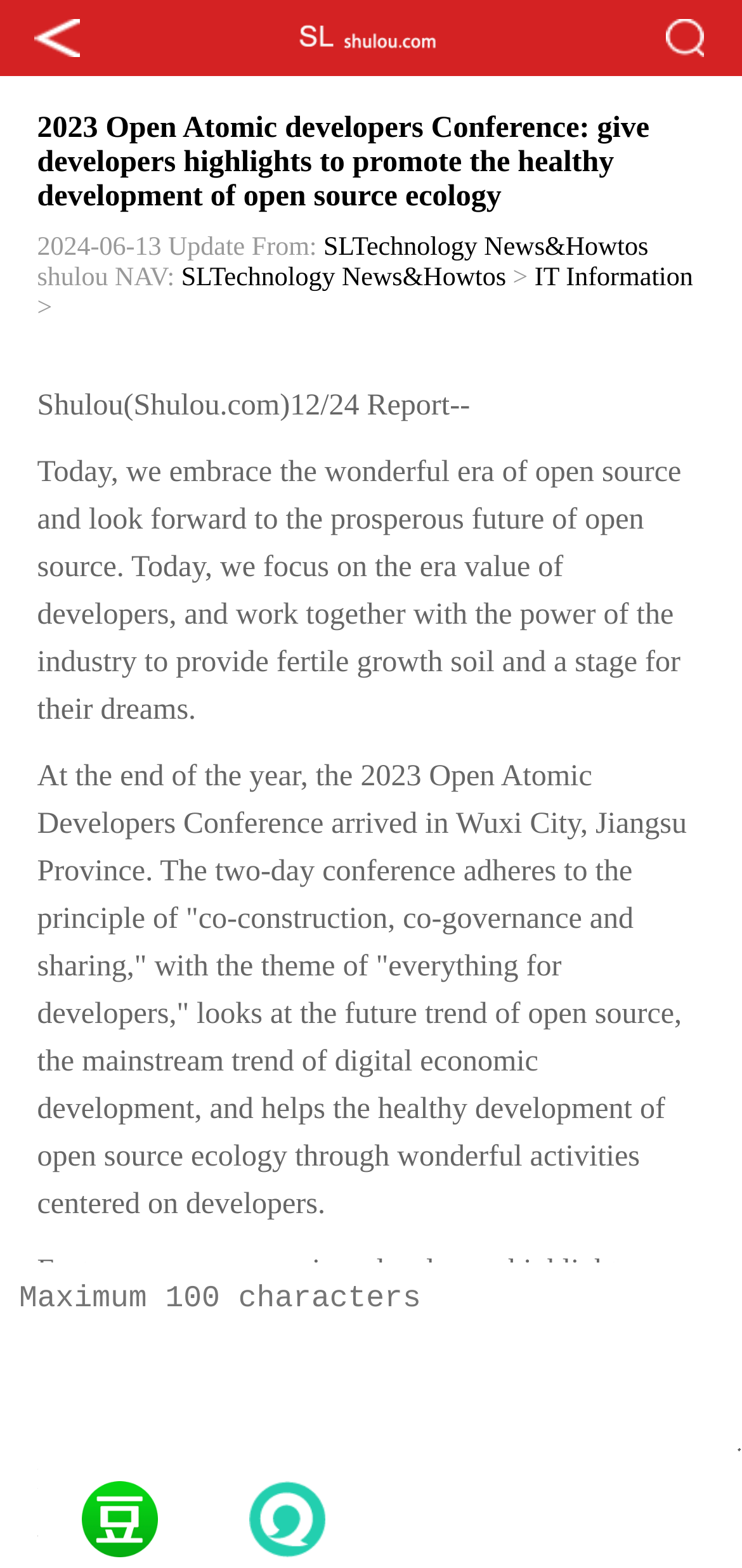Determine the bounding box coordinates of the area to click in order to meet this instruction: "Read about Causes of Road Traffic Accidents and Keeping Yourself Safe".

None